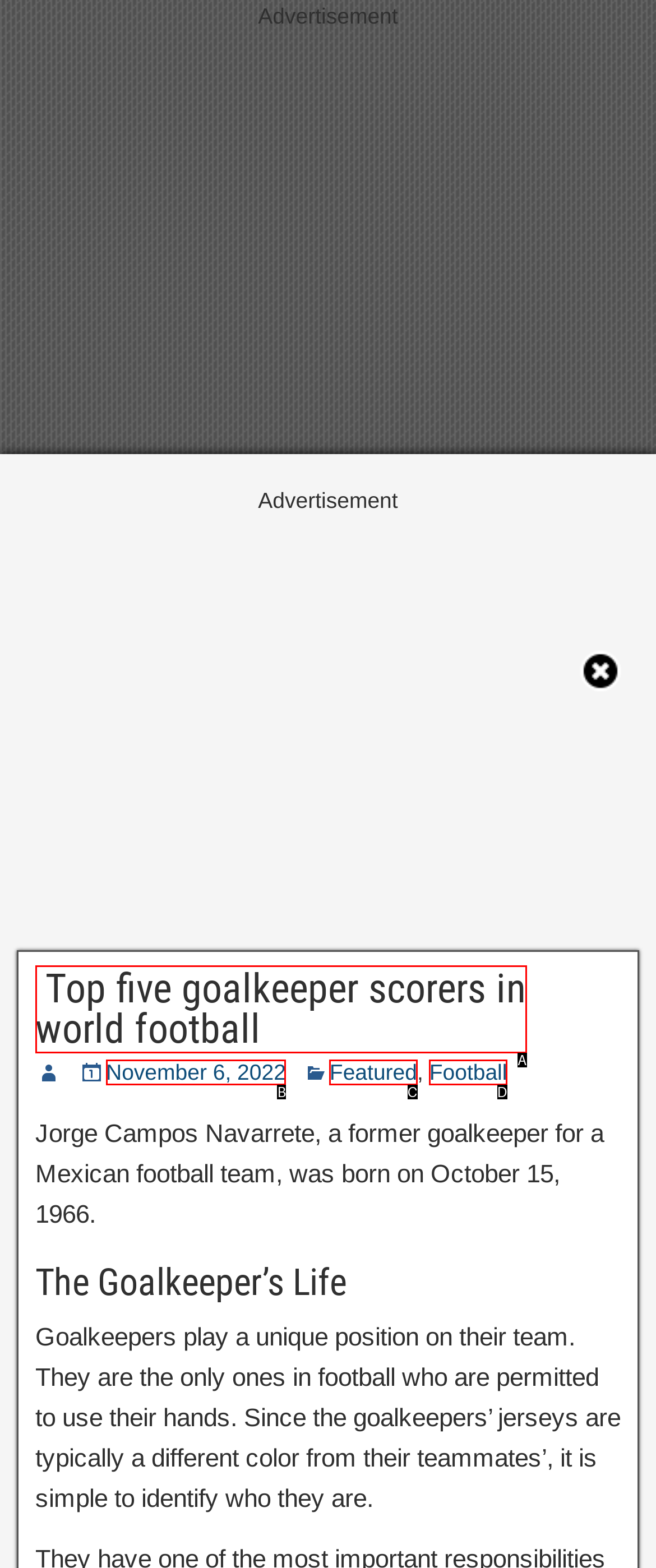Given the description: Contact, identify the matching option. Answer with the corresponding letter.

None